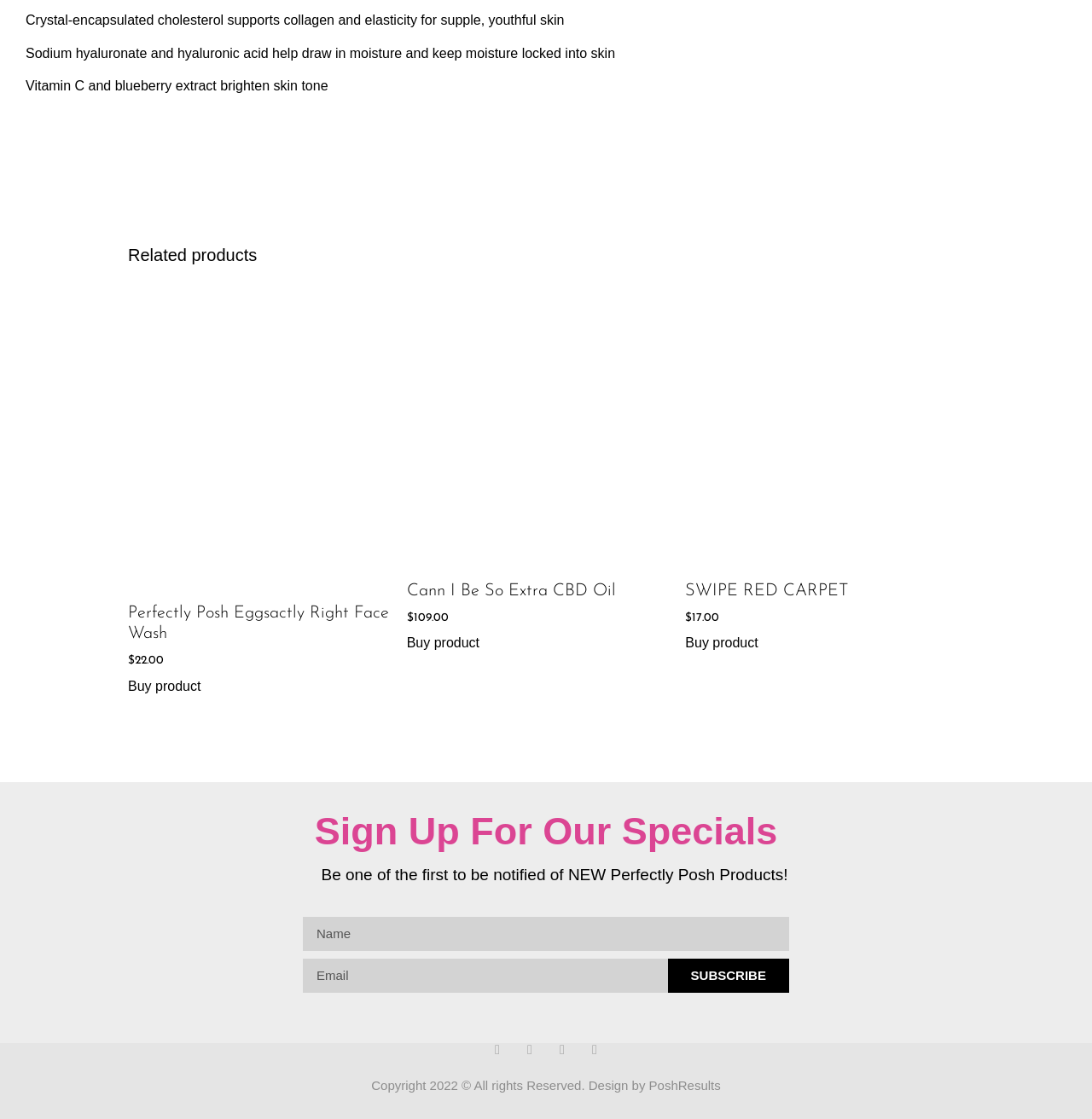Please identify the bounding box coordinates of the element that needs to be clicked to perform the following instruction: "Buy the 'eggsactly right posh Perfectly Posh Eggsactly Right Face Wash' product".

[0.117, 0.267, 0.372, 0.599]